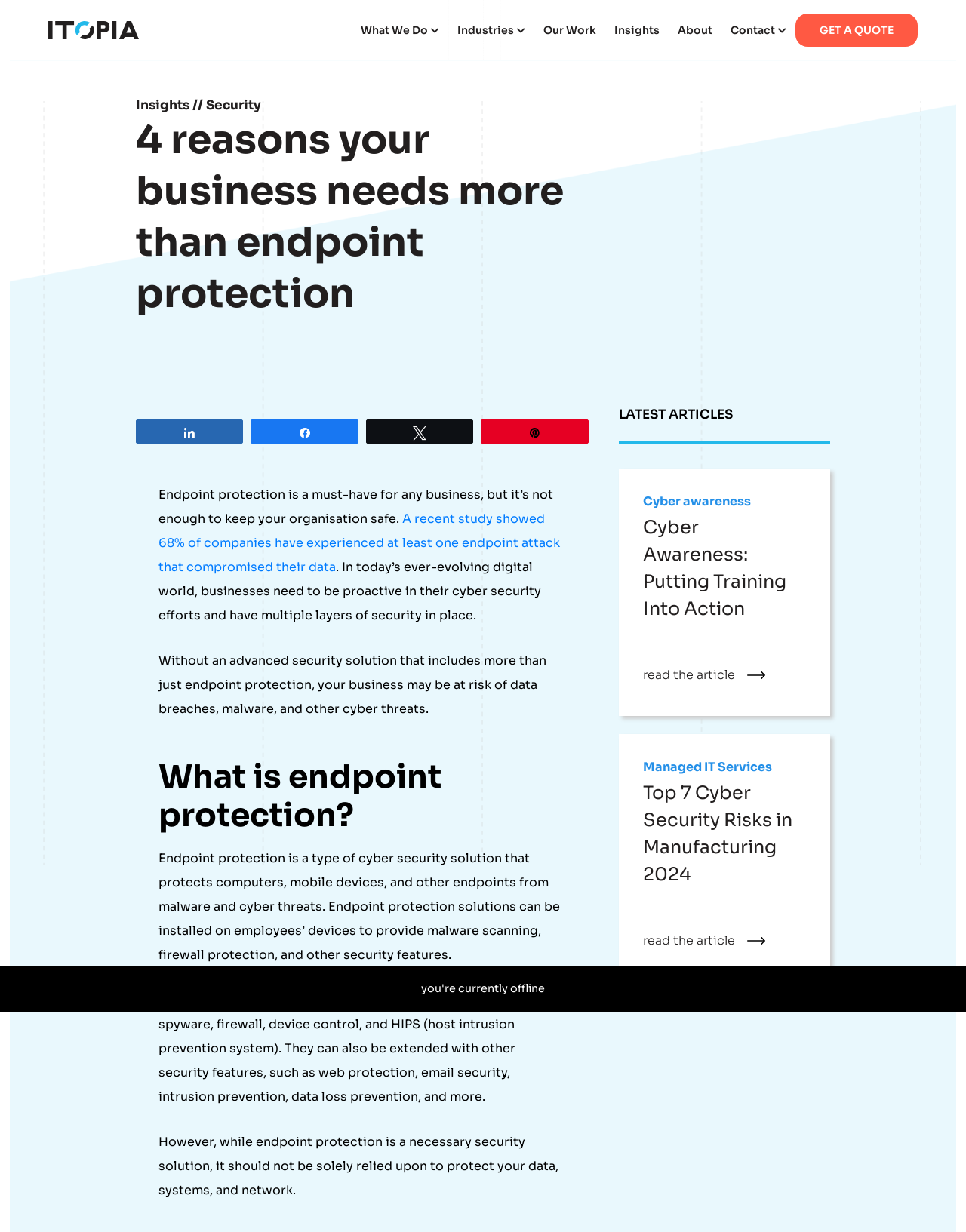Find the bounding box coordinates of the element to click in order to complete this instruction: "Read the article 'Cyber Awareness: Putting Training Into Action'". The bounding box coordinates must be four float numbers between 0 and 1, denoted as [left, top, right, bottom].

[0.666, 0.419, 0.814, 0.503]